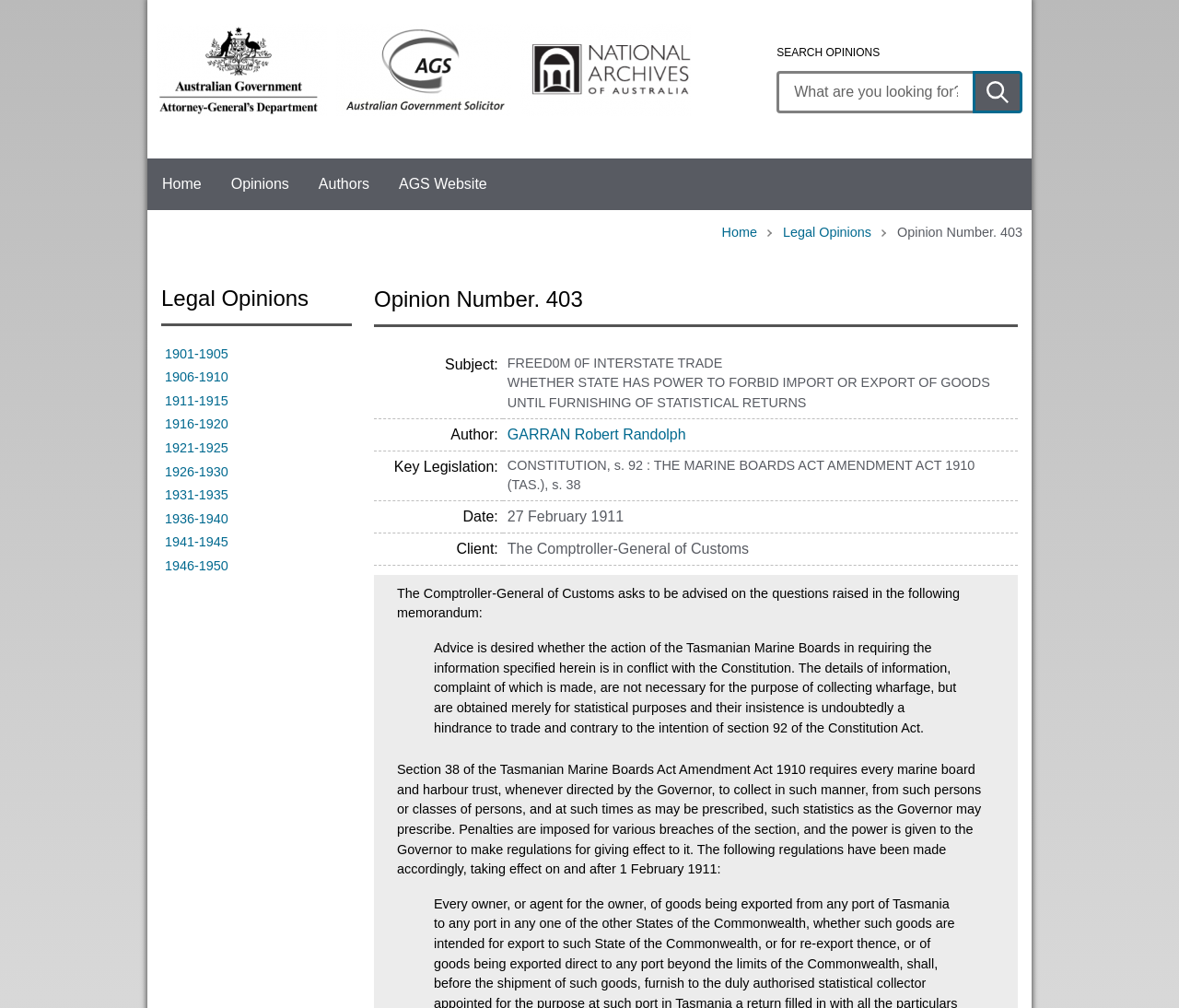Please locate the bounding box coordinates of the region I need to click to follow this instruction: "Go to home page".

[0.125, 0.157, 0.183, 0.208]